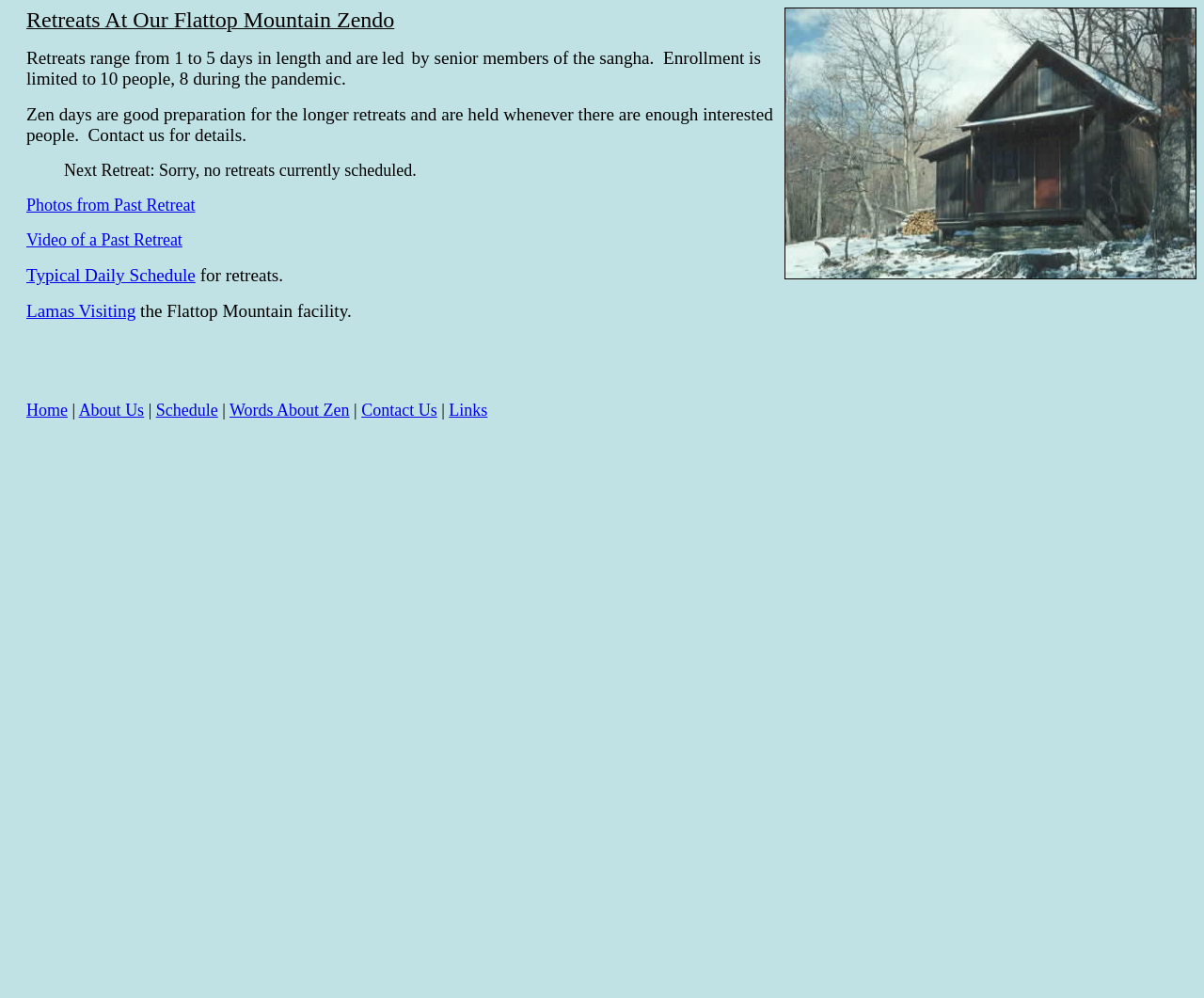Can you specify the bounding box coordinates for the region that should be clicked to fulfill this instruction: "View photos from past retreat".

[0.022, 0.196, 0.162, 0.215]